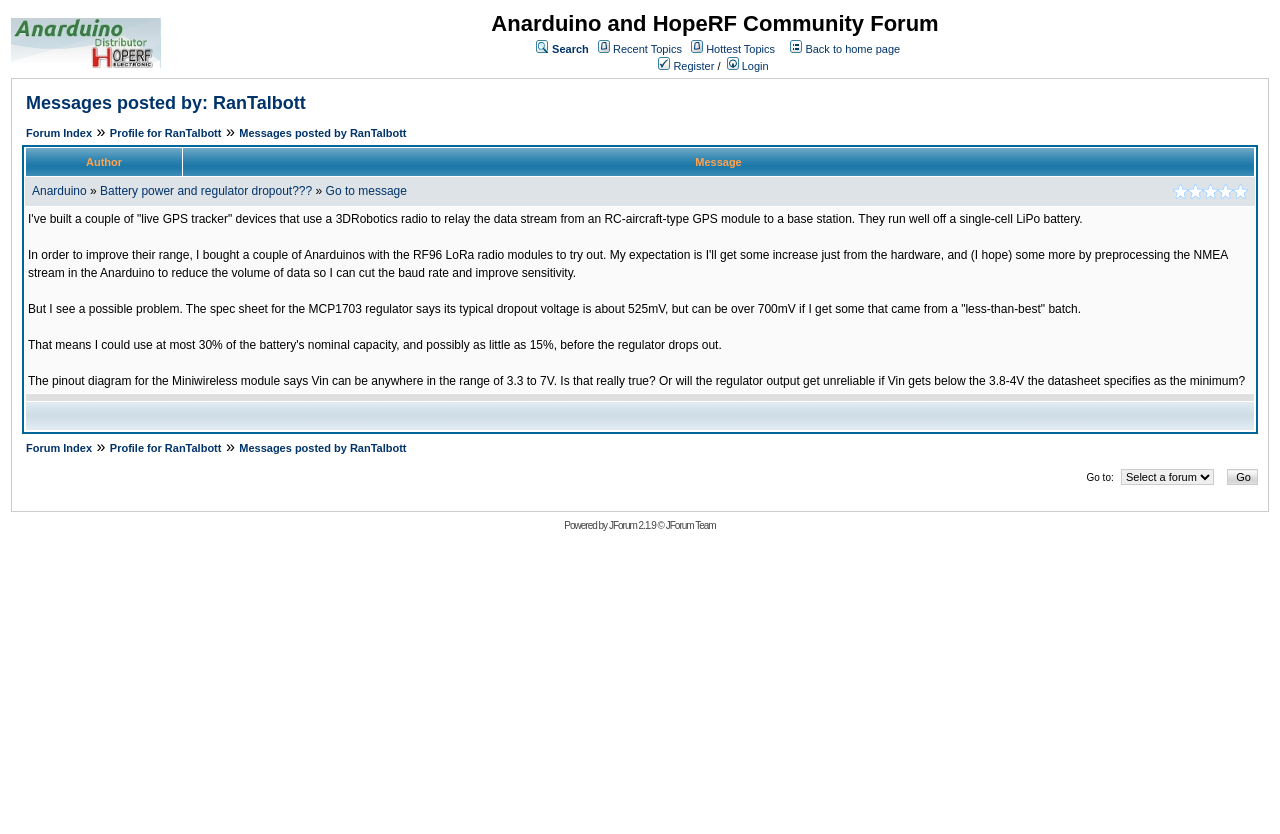Please indicate the bounding box coordinates for the clickable area to complete the following task: "Go to forum index". The coordinates should be specified as four float numbers between 0 and 1, i.e., [left, top, right, bottom].

[0.02, 0.152, 0.072, 0.167]